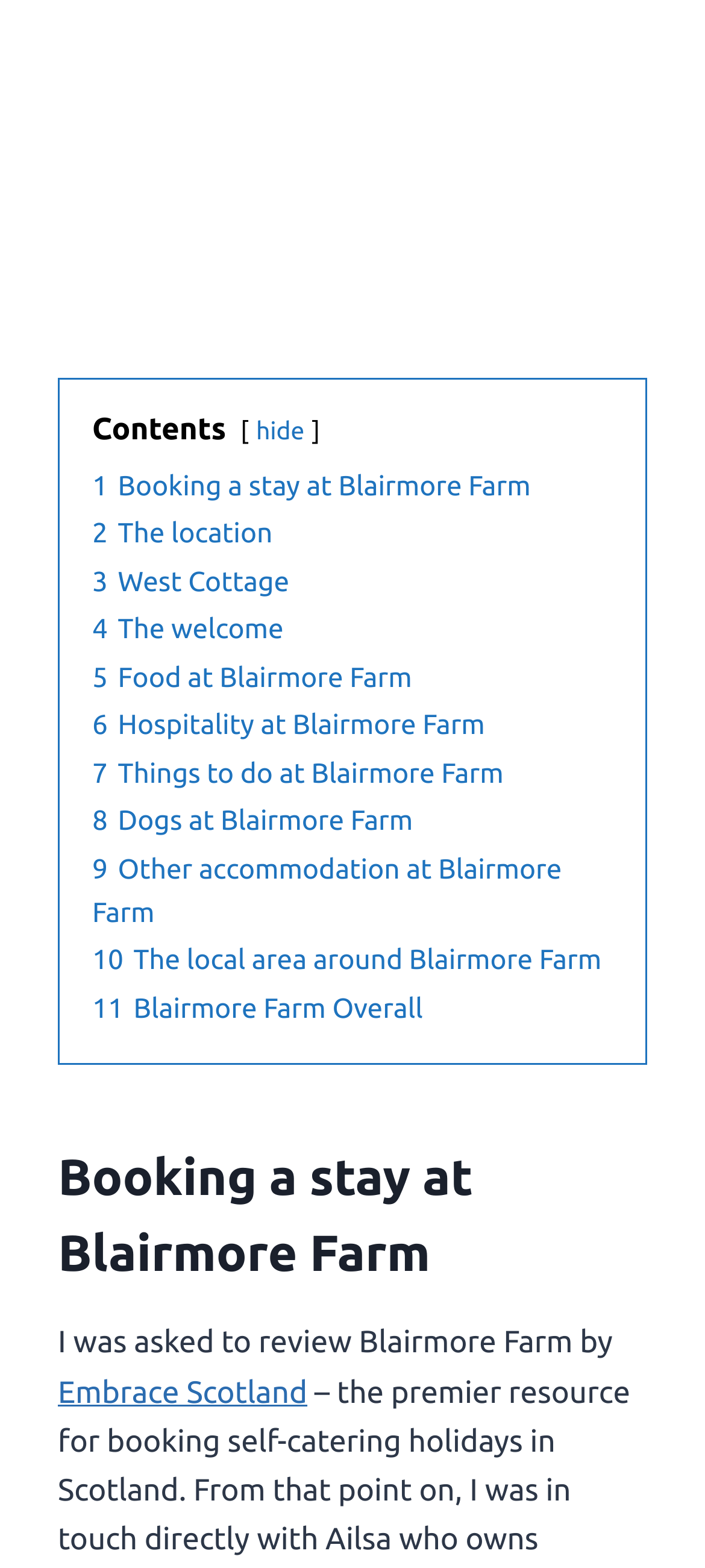Specify the bounding box coordinates (top-left x, top-left y, bottom-right x, bottom-right y) of the UI element in the screenshot that matches this description: Embrace Scotland

[0.082, 0.877, 0.436, 0.899]